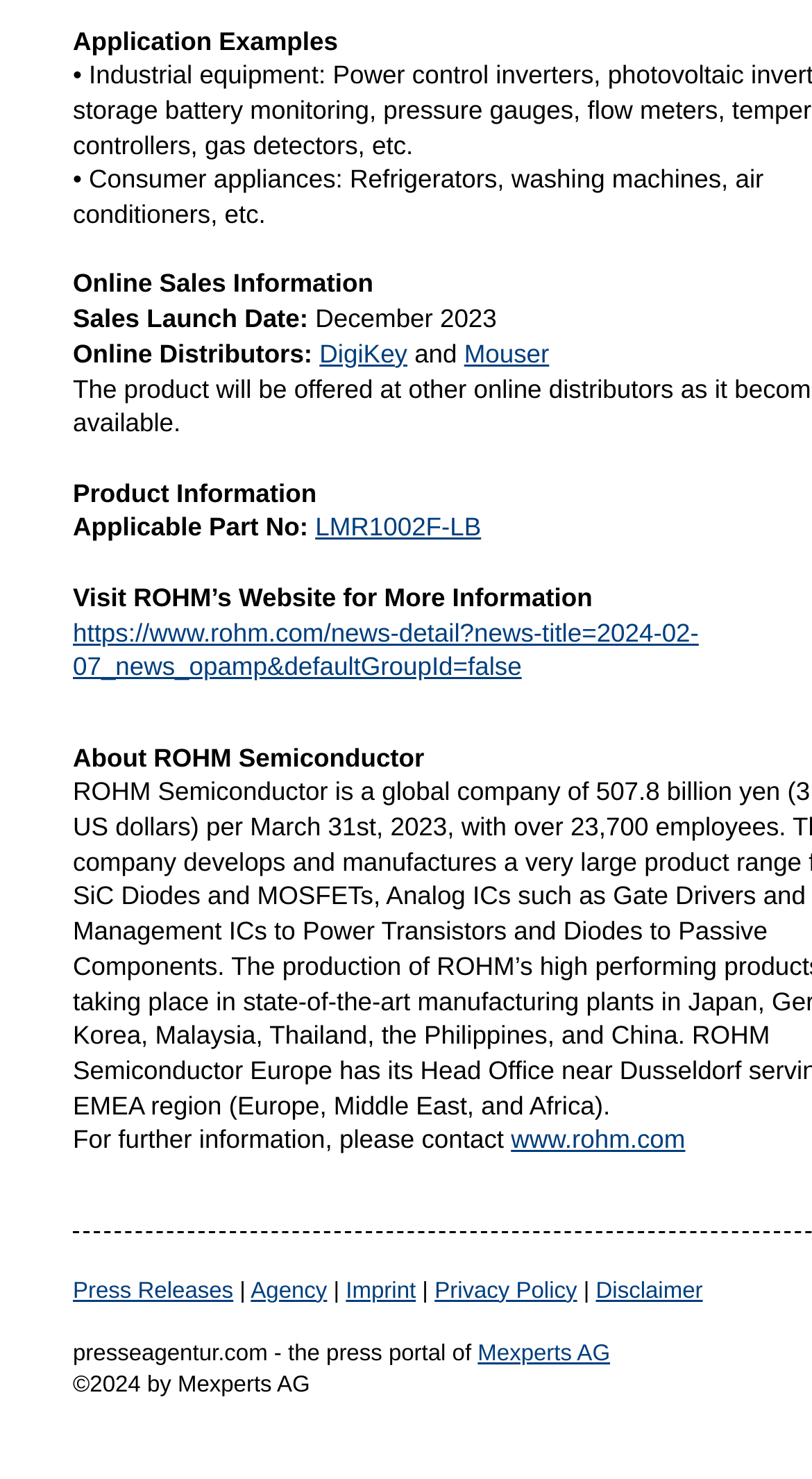Reply to the question with a single word or phrase:
What are the online distributors of the product?

DigiKey and Mouser